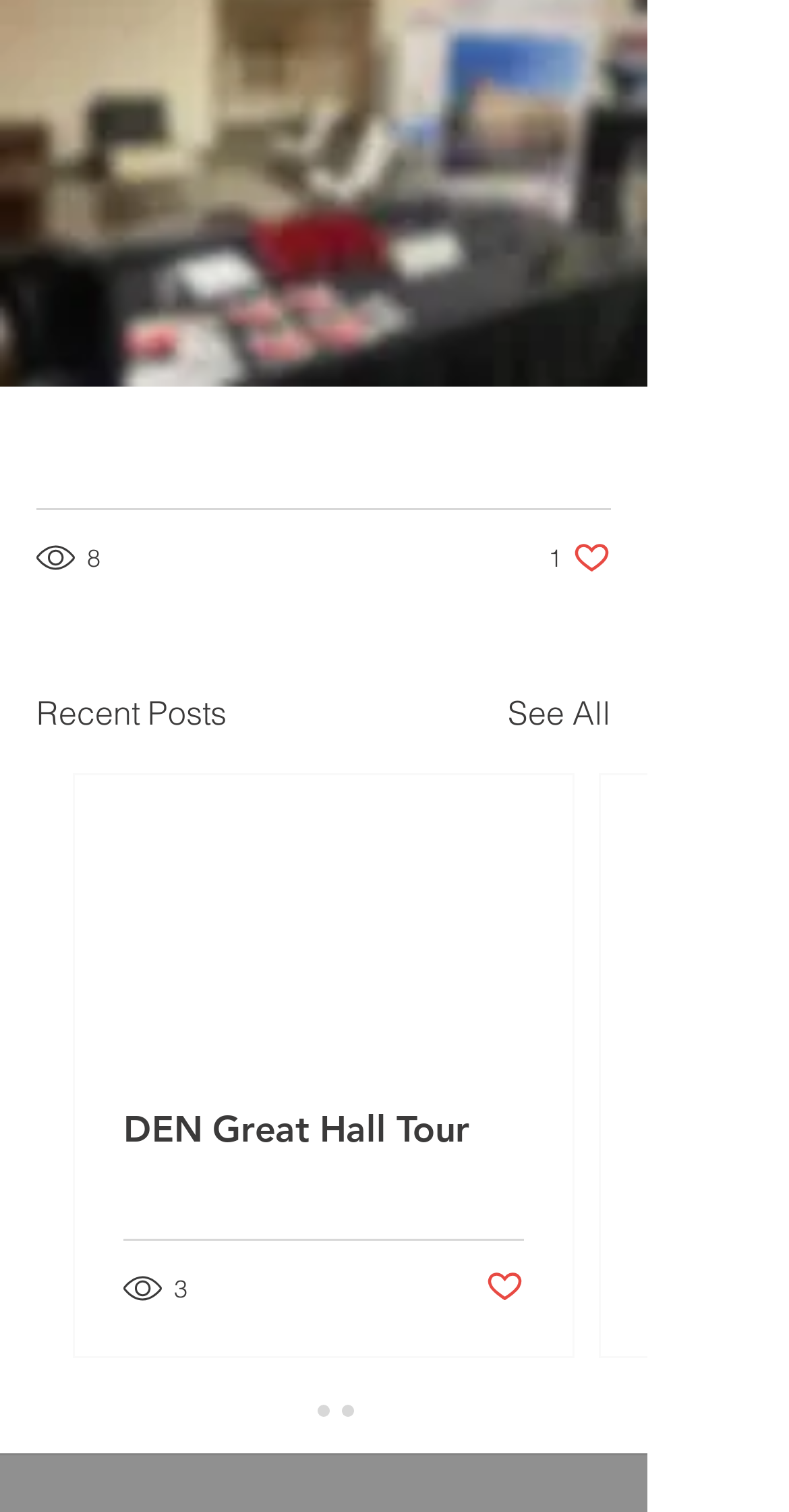What is the name of the tour mentioned in the first post? Please answer the question using a single word or phrase based on the image.

DEN Great Hall Tour